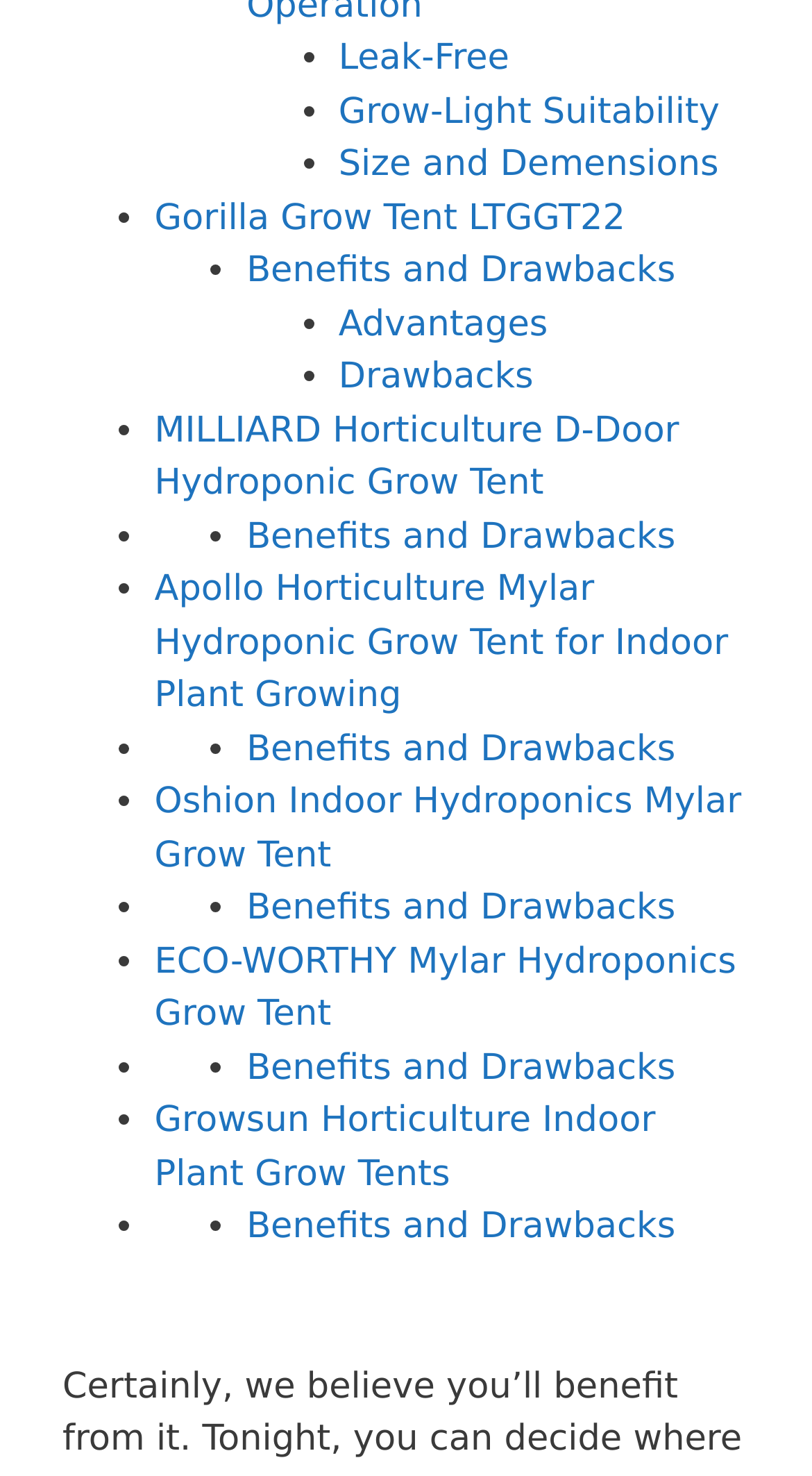Identify the bounding box coordinates for the UI element mentioned here: "Benefits and Drawbacks". Provide the coordinates as four float values between 0 and 1, i.e., [left, top, right, bottom].

[0.304, 0.493, 0.832, 0.522]